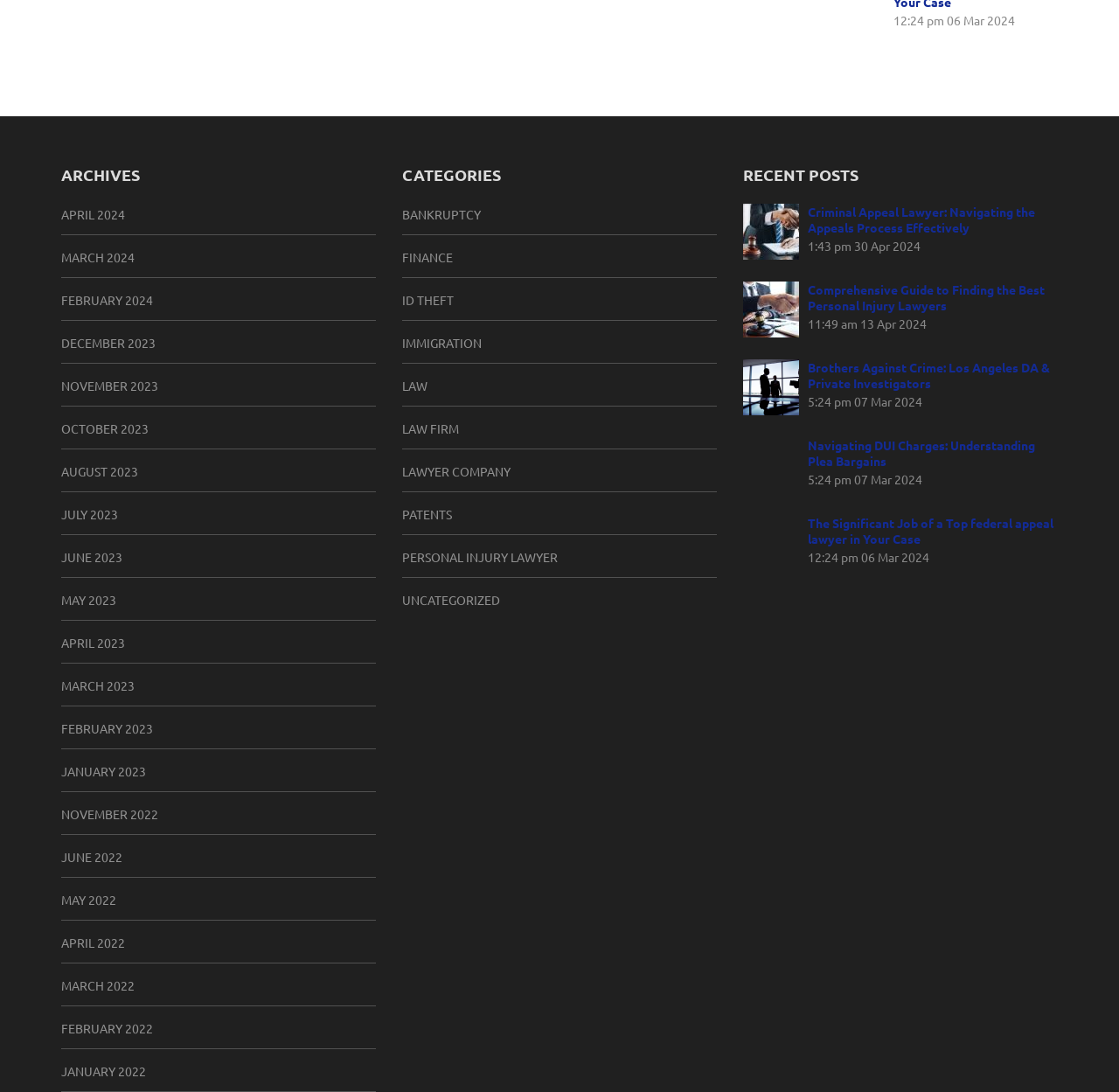How many categories are listed?
Kindly answer the question with as much detail as you can.

I counted the number of links under the 'CATEGORIES' heading, and there are 9 links, which correspond to 9 categories.